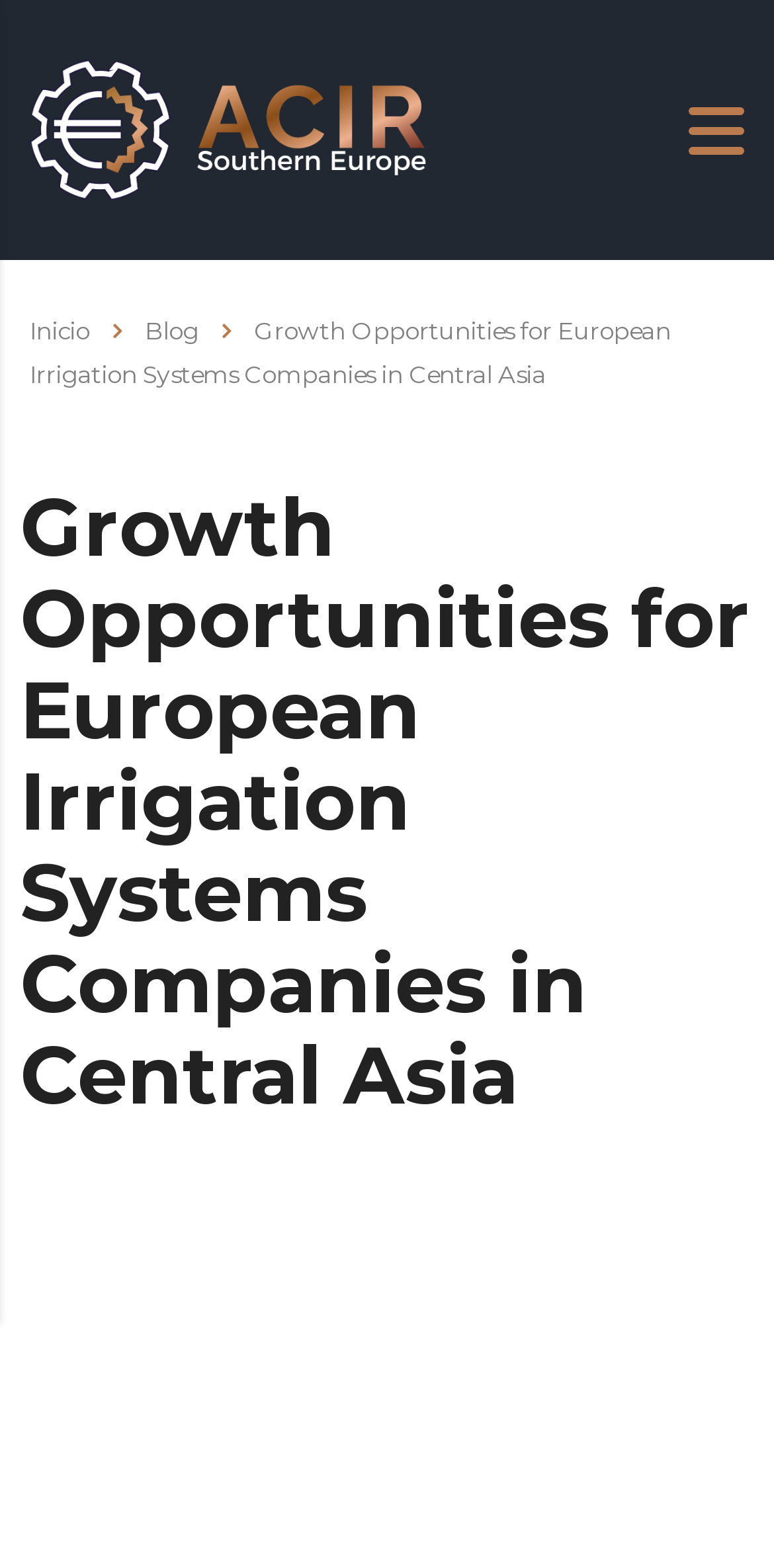What region is mentioned in the blog post?
Provide a concise answer using a single word or phrase based on the image.

Central Asia